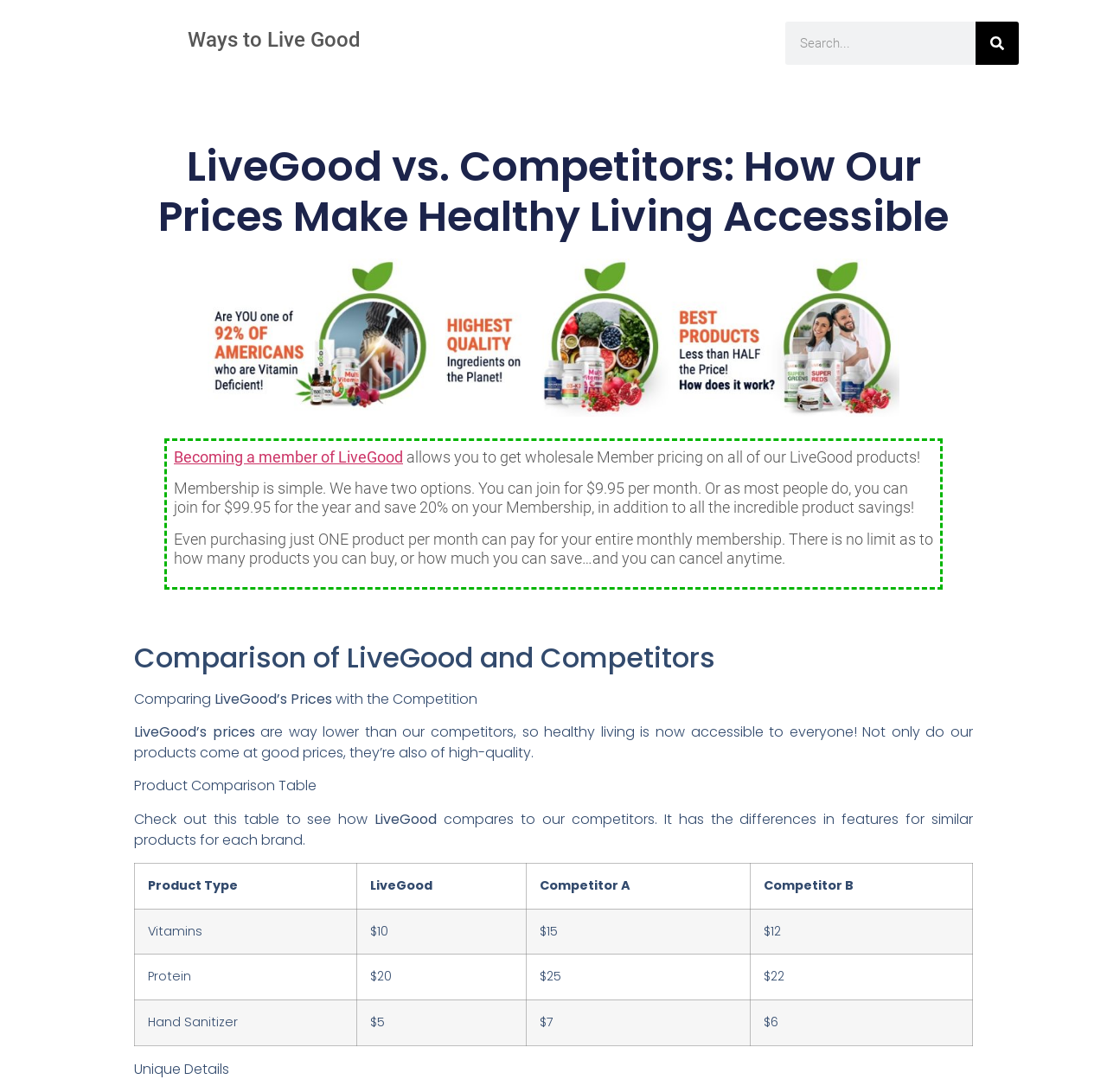How much does the monthly membership cost?
Using the image as a reference, answer the question with a short word or phrase.

$9.95